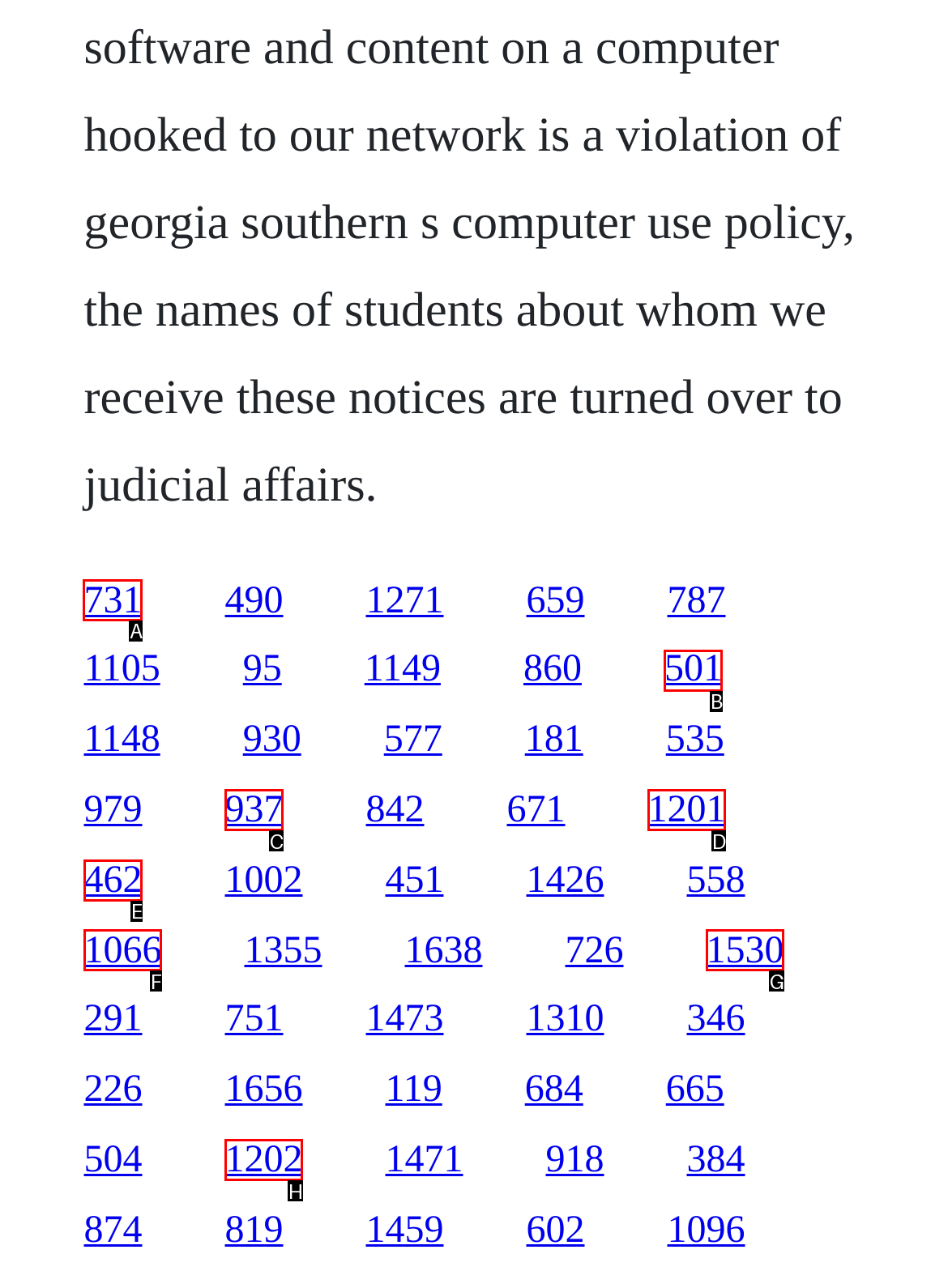Select the correct HTML element to complete the following task: click the first link
Provide the letter of the choice directly from the given options.

A